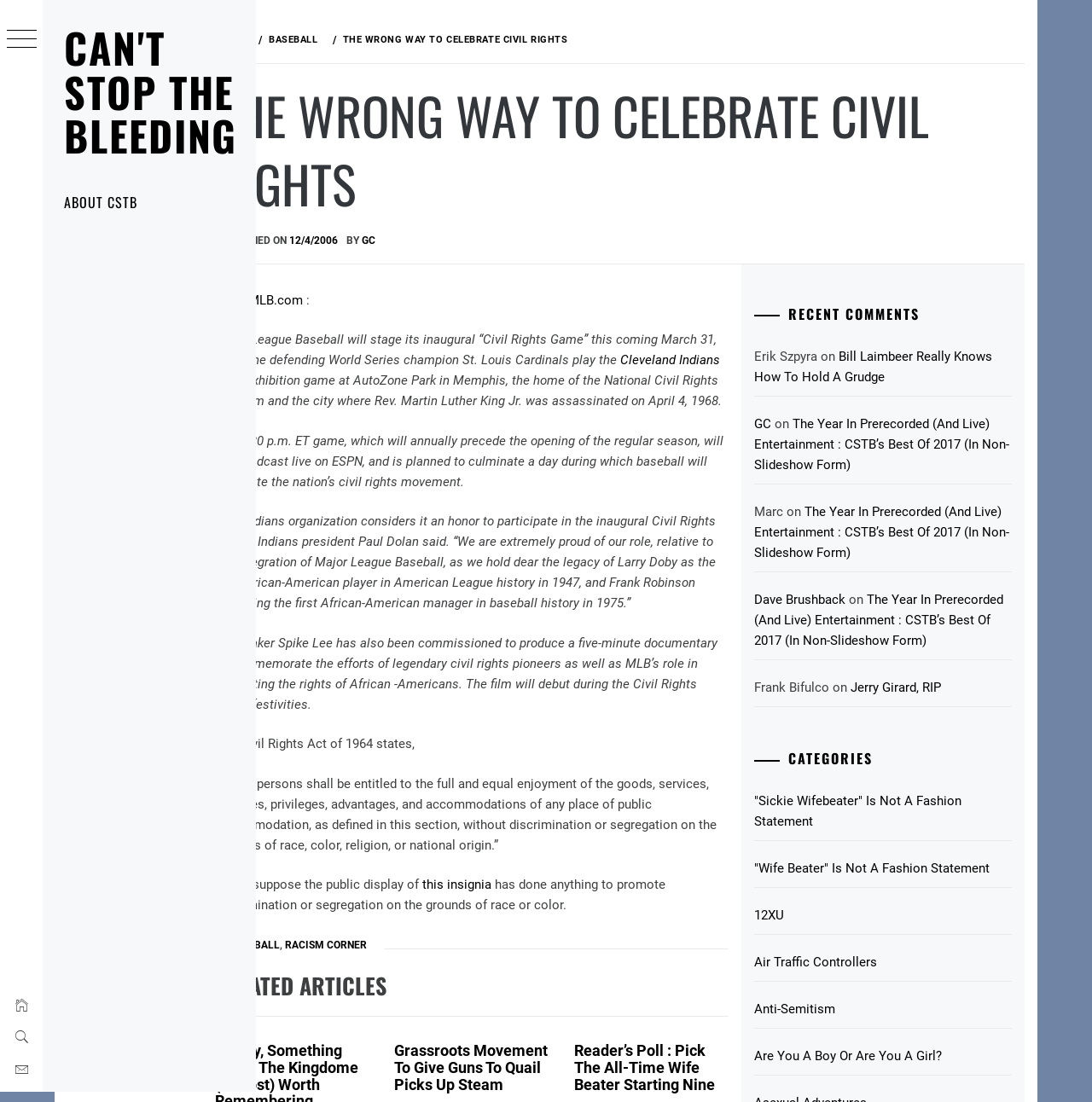Determine the bounding box coordinates of the area to click in order to meet this instruction: "Visit the 'ABOUT CSTB' page".

[0.039, 0.166, 0.234, 0.2]